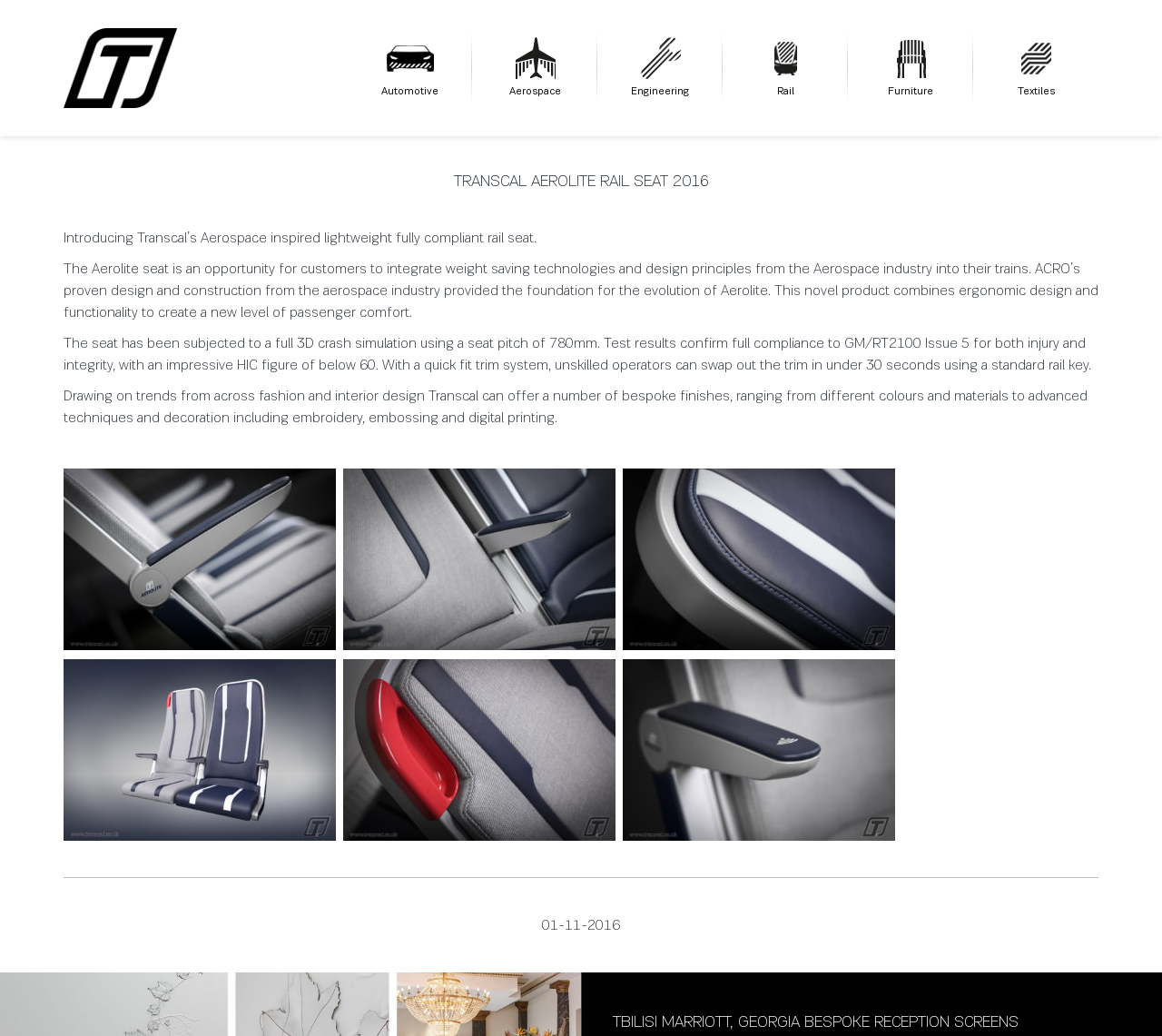Give a detailed account of the webpage.

The webpage is about Transcal's Aerolite rail seat, an aerospace-inspired lightweight seat designed for trains. At the top left, there is a logo image of Transcal. Below the logo, there are six links to different industries, including Automotive, Aerospace, Engineering, Rail, Furniture, and Textiles, arranged horizontally.

The main content of the webpage is divided into sections. The first section has a heading "TRANSCAL AEROLITE RAIL SEAT 2016" followed by a brief introduction to the Aerolite seat, which is an opportunity for customers to integrate weight-saving technologies and design principles from the aerospace industry into their trains.

Below the introduction, there are three paragraphs of text describing the features and benefits of the Aerolite seat. The first paragraph explains how the seat combines ergonomic design and functionality to create a new level of passenger comfort. The second paragraph discusses the seat's compliance with safety standards, including a 3D crash simulation test. The third paragraph highlights the customization options available for the seat, including different colors, materials, and advanced techniques such as embroidery and digital printing.

The webpage also features several images of the Aerolite seat, showcasing its design and features. These images are arranged in two rows, with three images in each row. The images are positioned below the text sections, with a small gap in between.

At the bottom of the webpage, there is a horizontal separator line, followed by a date "01-11-2016" and a heading "TBILISI MARRIOTT, GEORGIA BESPOKE RECEPTION SCREENS" with a link to the same title.